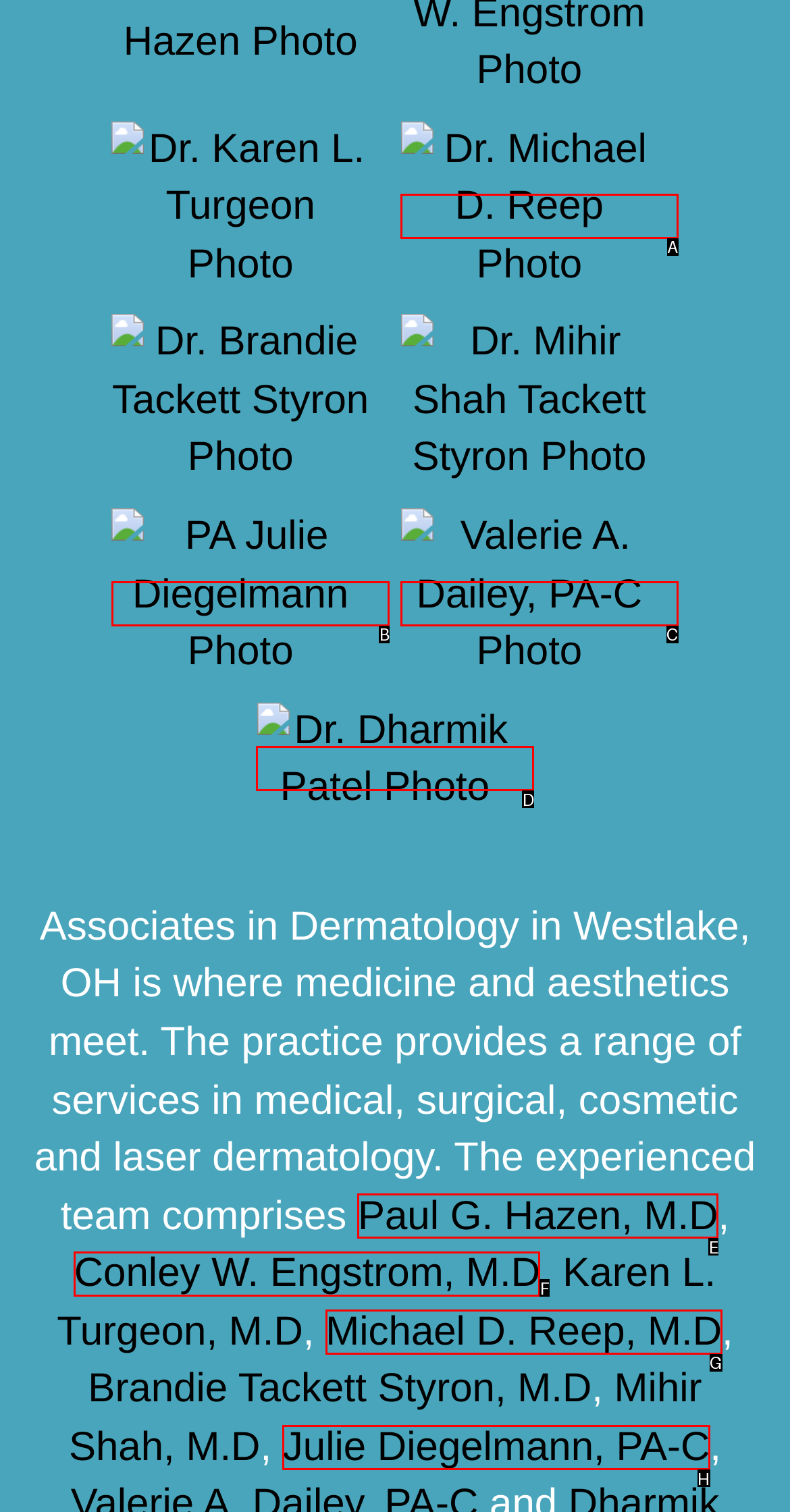Please identify the UI element that matches the description: Julie Diegelmann, PA-C
Respond with the letter of the correct option.

H